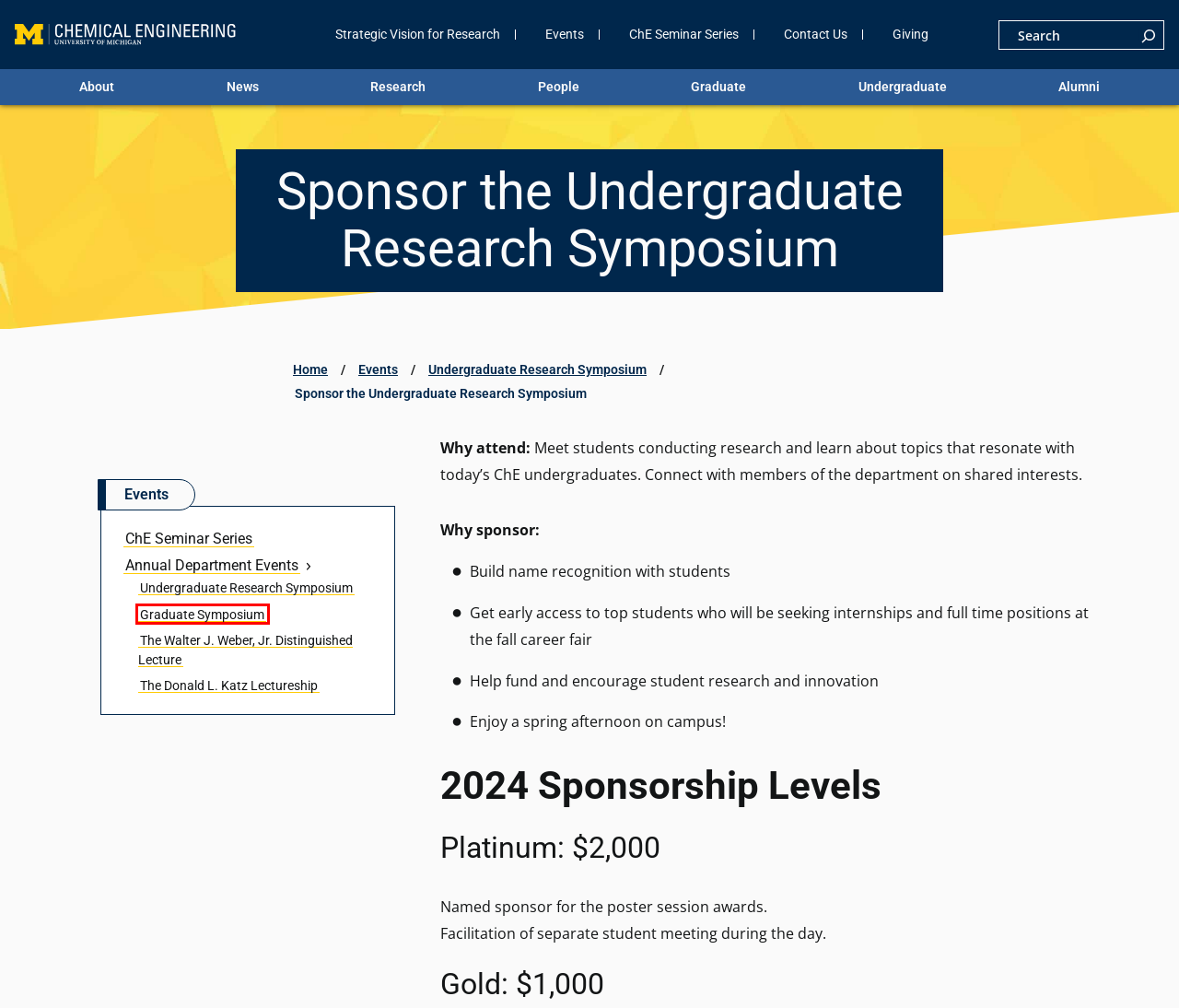After examining the screenshot of a webpage with a red bounding box, choose the most accurate webpage description that corresponds to the new page after clicking the element inside the red box. Here are the candidates:
A. Giving - Chemical Engineering
B. About - Chemical Engineering
C. People Archive - Chemical Engineering
D. Undergraduate Research Symposium - Chemical Engineering
E. Events - Chemical Engineering
F. Strategic Vision for Research - Chemical Engineering
G. Graduate Symposium - Chemical Engineering
H. Undergraduate - Chemical Engineering

G